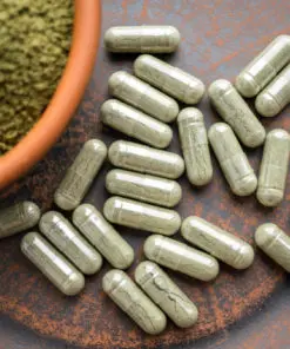Detail everything you observe in the image.

The image showcases a collection of green capsules scattered on a rustic surface, with a bowl of green kratom powder in the background. This highlights the product focus on Green Vein Riau Capsules, known for their quality and authenticity. These capsules are presented as a fully natural product sourced from reputable farms in Indonesia, emphasizing their 100% authenticity and purity. The visual arrangement signifies their easy accessibility, and the natural aesthetic conveys a sense of wholesome healthfulness, aligning with the brand's commitment to delivering high-value supplements free from harmful additives.